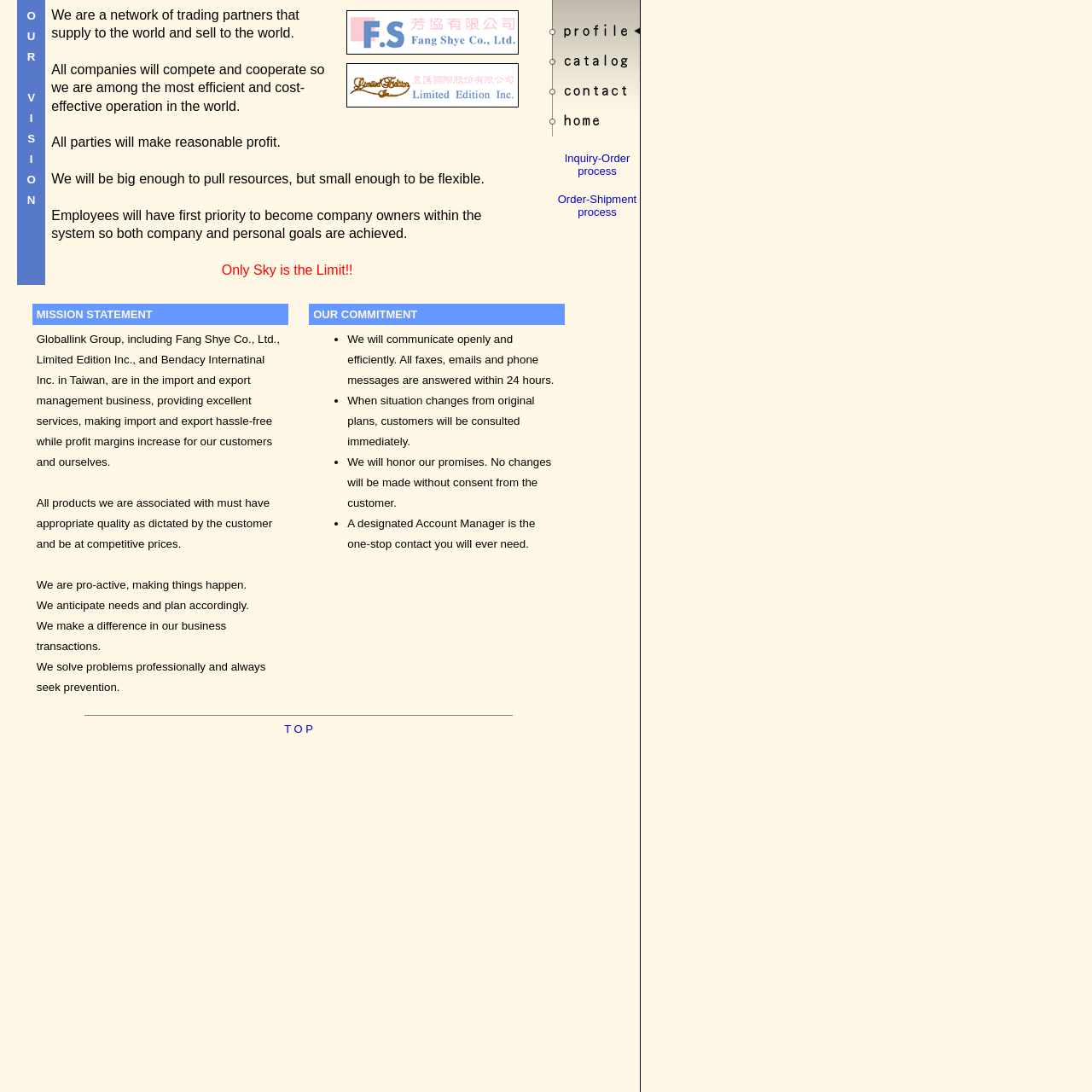Based on the image, please respond to the question with as much detail as possible:
What is the role of an Account Manager?

According to the company's commitment, a designated Account Manager is the one-stop contact that customers will ever need, implying that the Account Manager will be the primary point of contact for all customer needs.